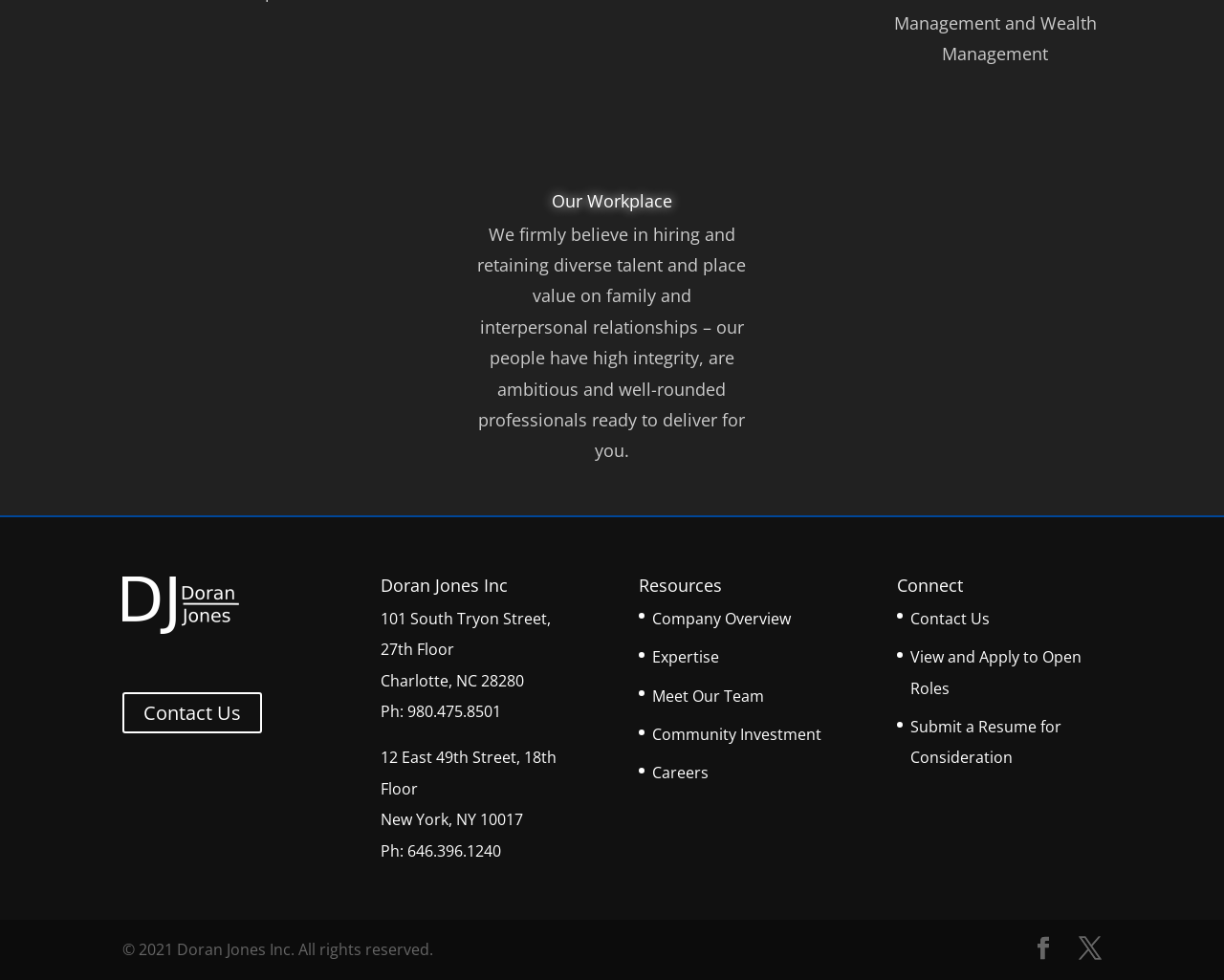Please examine the image and answer the question with a detailed explanation:
What is the phone number of the New York office?

The phone number of the New York office can be found in the static text element located at the middle of the page, with a bounding box coordinate of [0.311, 0.857, 0.409, 0.879]. The phone number is 'Ph: 646.396.1240'.